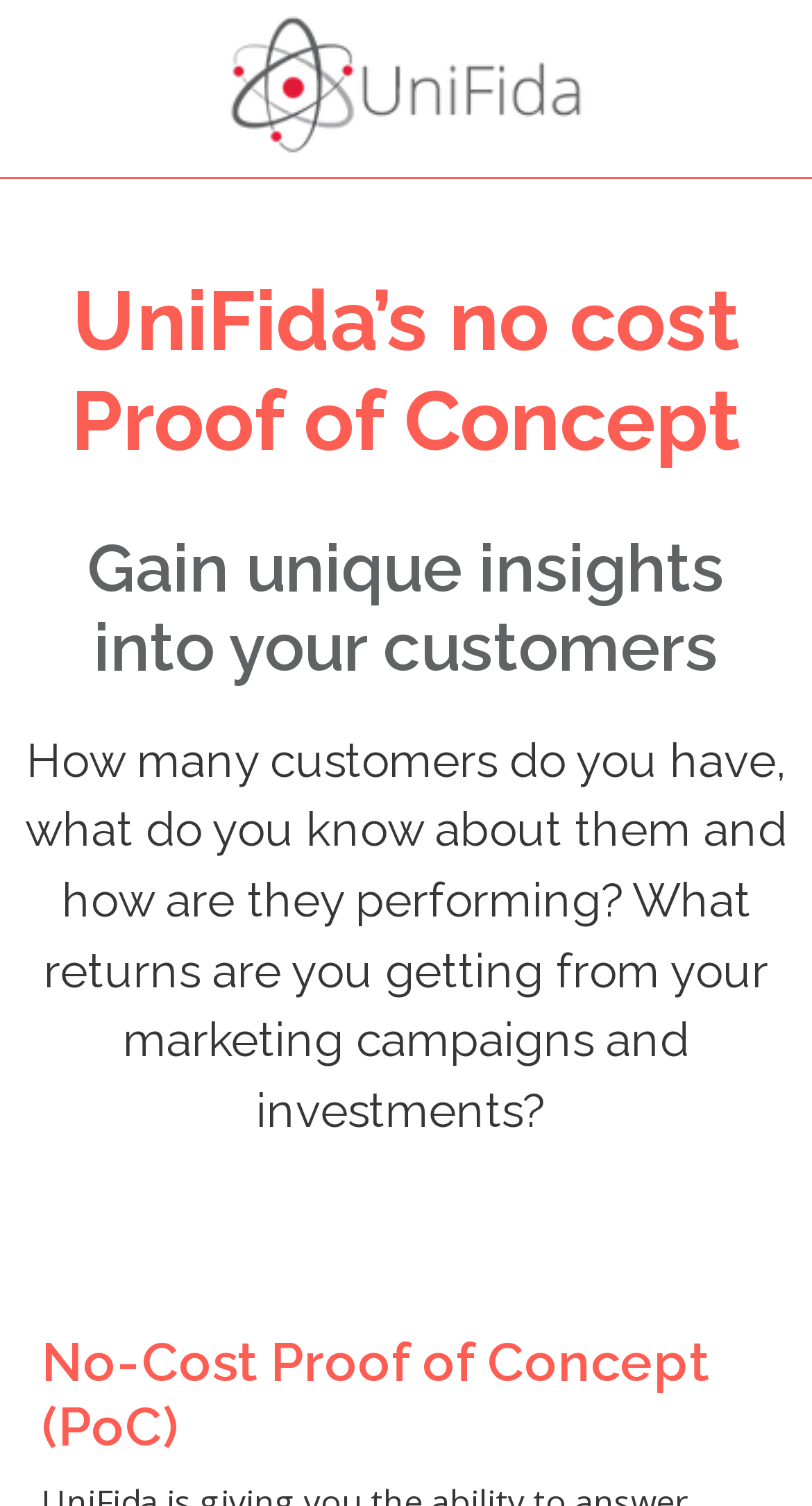Locate the UI element that matches the description alt="white unifida logo" in the webpage screenshot. Return the bounding box coordinates in the format (top-left x, top-left y, bottom-right x, bottom-right y), with values ranging from 0 to 1.

[0.278, 0.01, 0.722, 0.104]